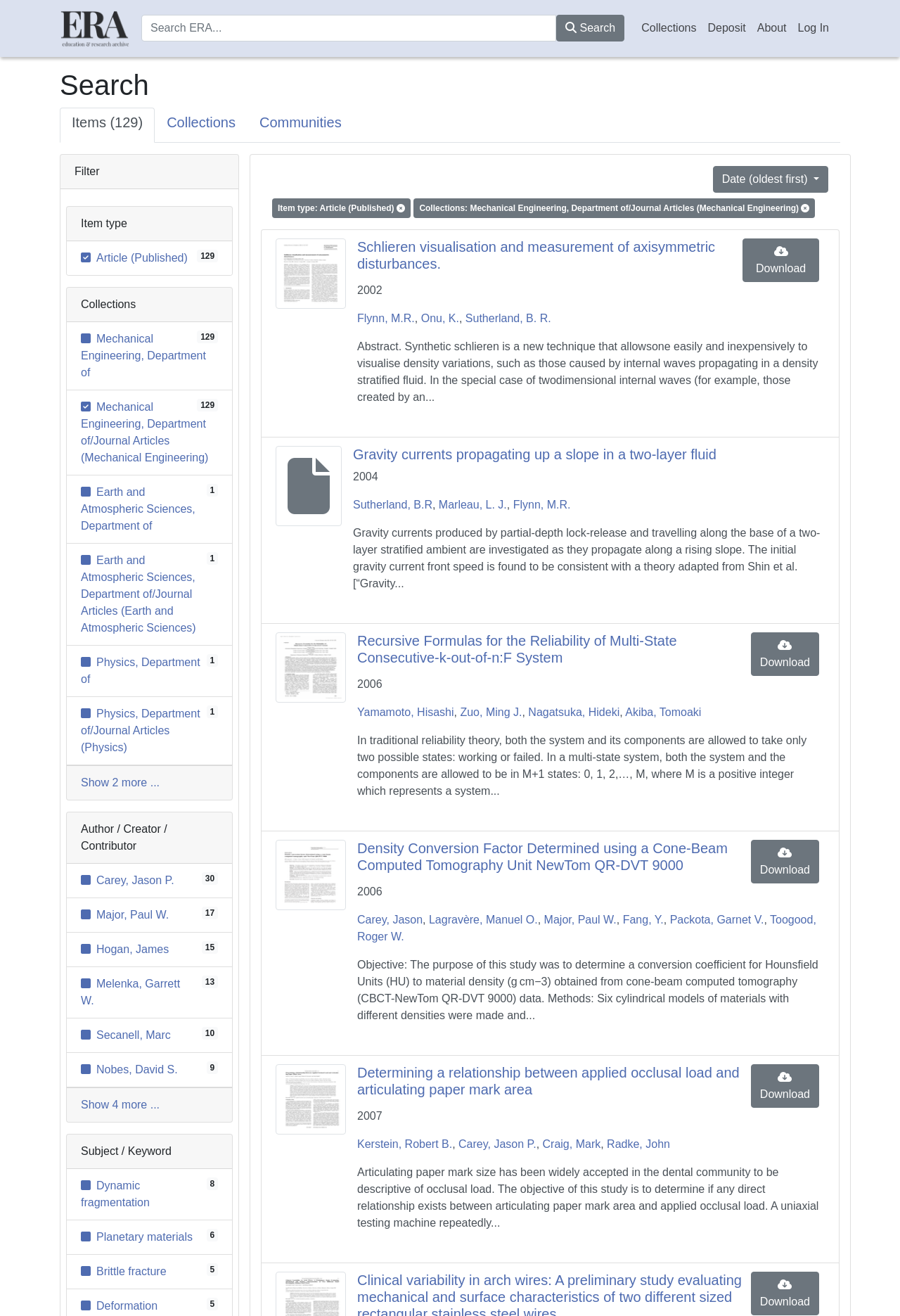Can you find the bounding box coordinates for the element that needs to be clicked to execute this instruction: "Download article 'Recursive Formulas for the Reliability of Multi-State Consecutive-k-out-of-n:F System'"? The coordinates should be given as four float numbers between 0 and 1, i.e., [left, top, right, bottom].

[0.834, 0.48, 0.91, 0.514]